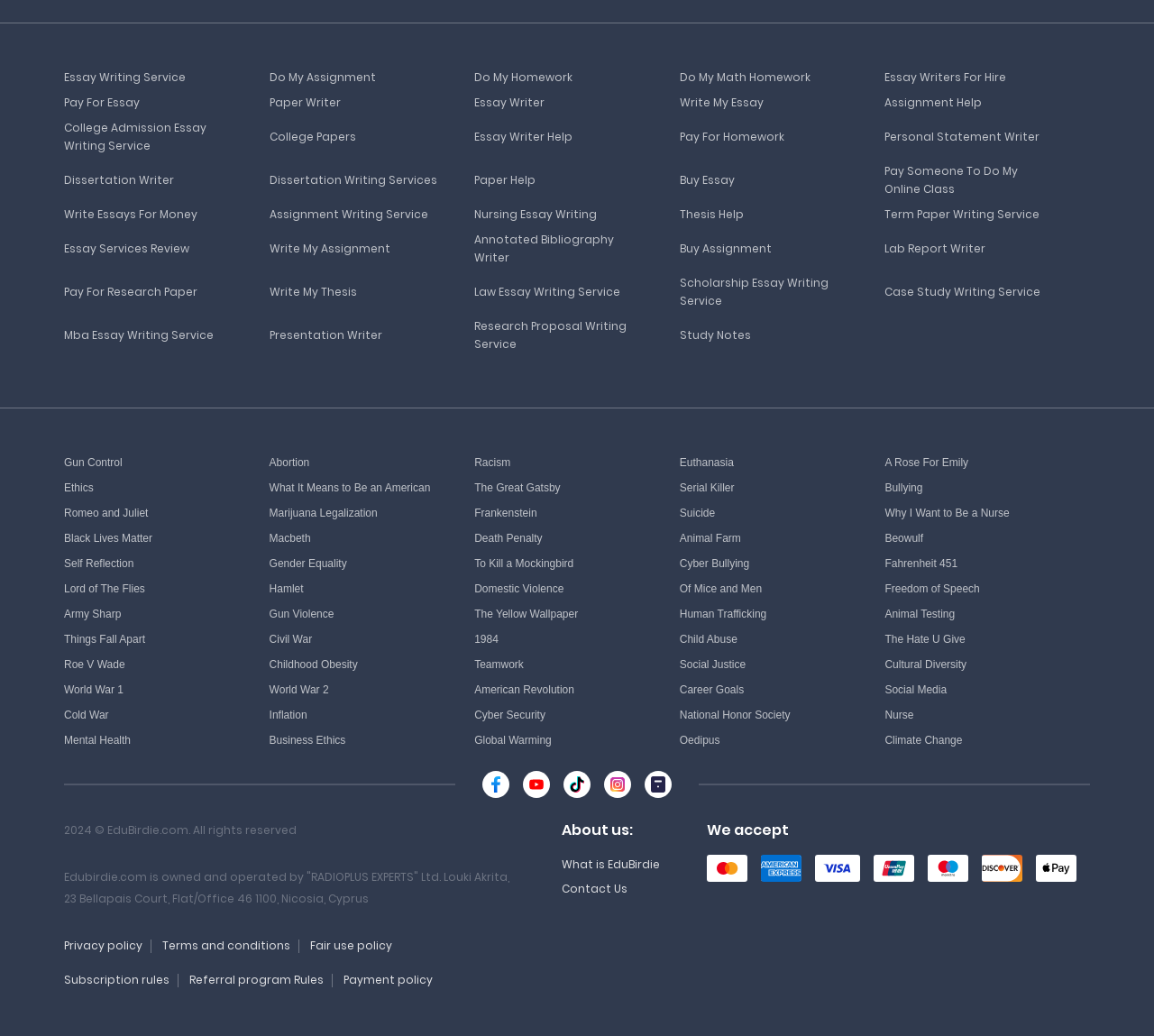What is the main service offered by this website?
Examine the image closely and answer the question with as much detail as possible.

Based on the numerous links on the webpage, it appears that the website offers various essay writing services, including essay writing, assignment help, and homework help. The links are categorized and organized, suggesting that the website provides a range of services related to essay writing.